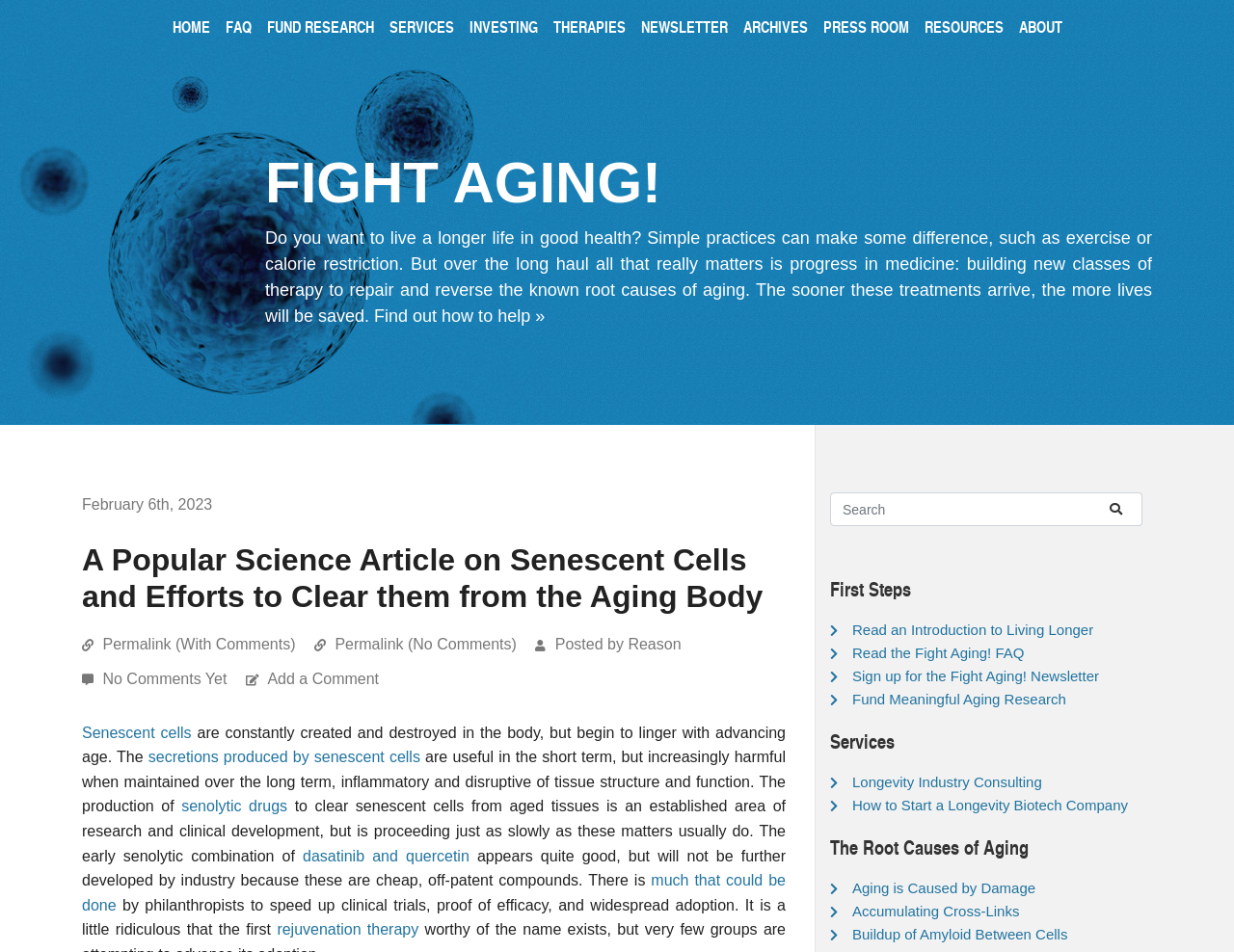Please identify the bounding box coordinates for the region that you need to click to follow this instruction: "Click on the 'HOME' link".

[0.133, 0.008, 0.176, 0.064]